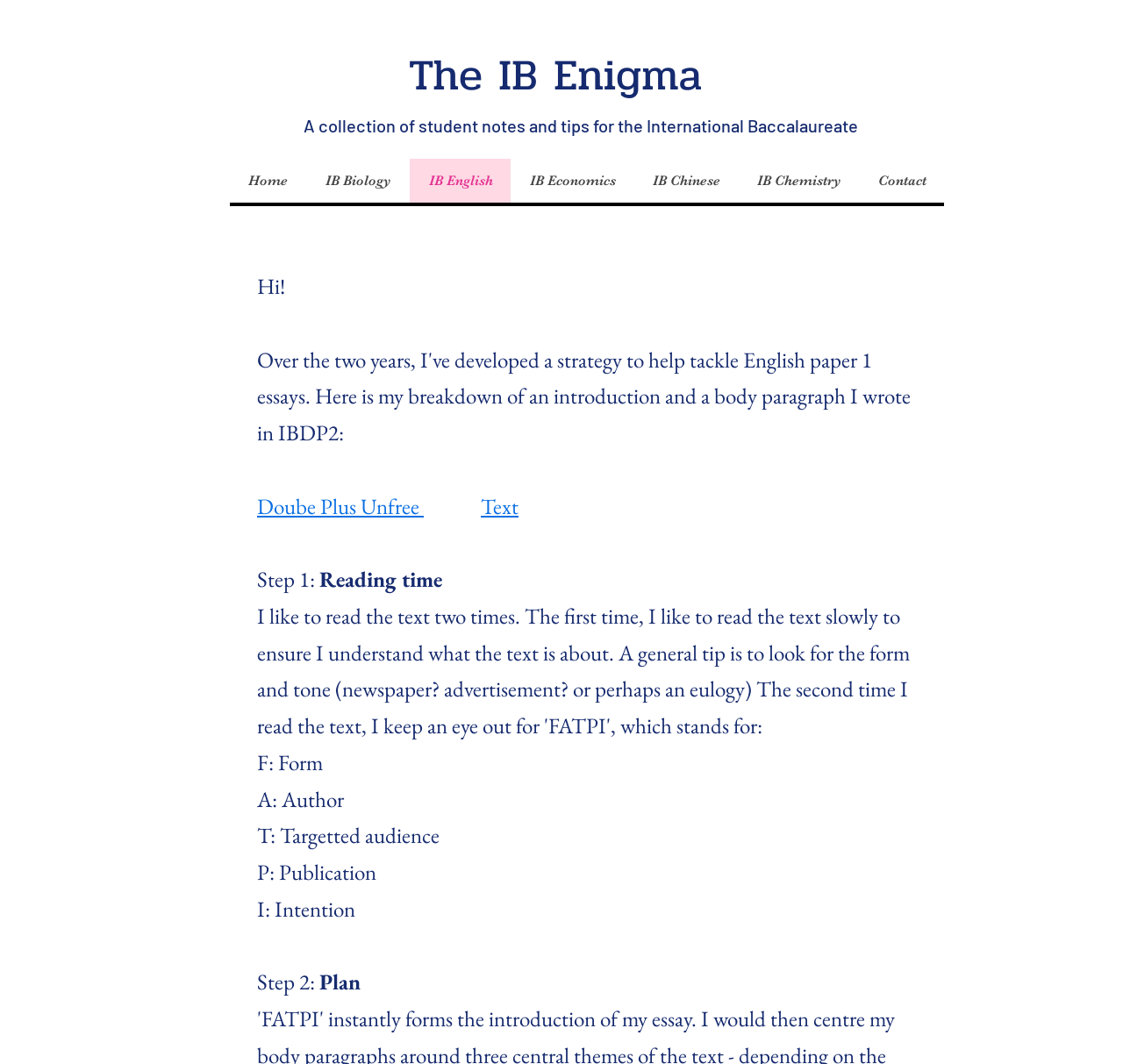Pinpoint the bounding box coordinates of the area that should be clicked to complete the following instruction: "Contact us". The coordinates must be given as four float numbers between 0 and 1, i.e., [left, top, right, bottom].

[0.765, 0.149, 0.841, 0.19]